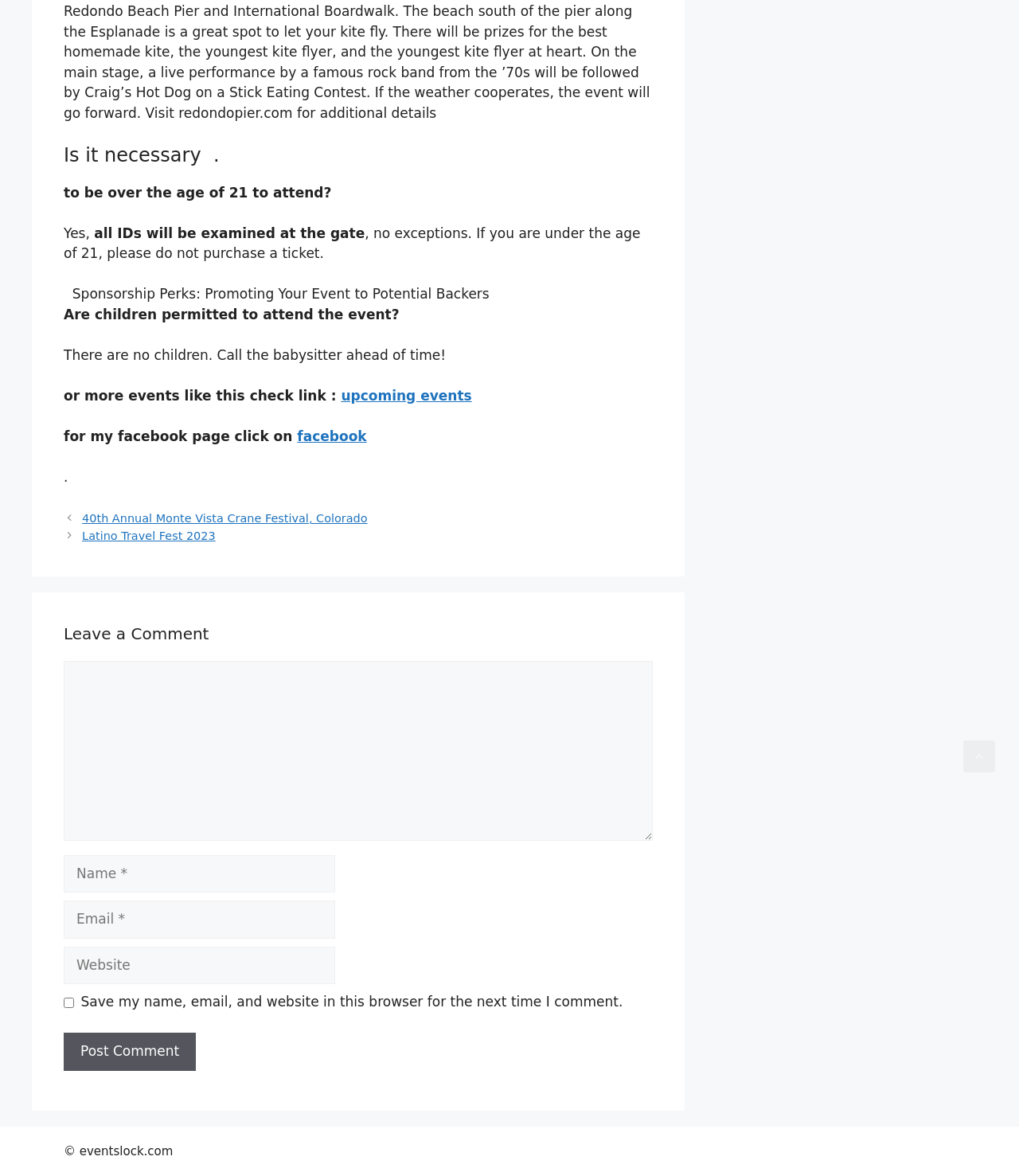Kindly provide the bounding box coordinates of the section you need to click on to fulfill the given instruction: "Scroll back to top".

[0.945, 0.63, 0.977, 0.657]